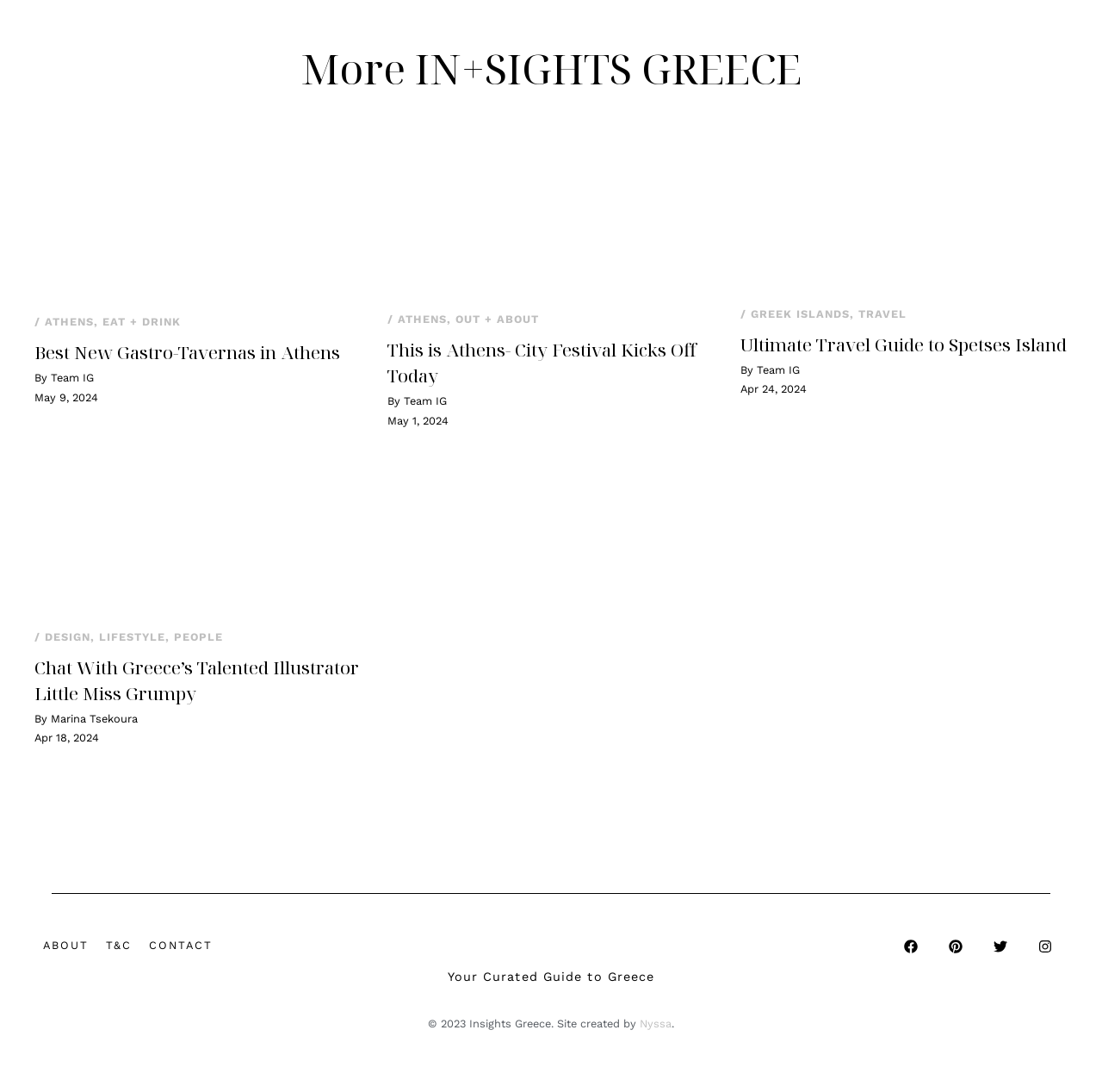Locate the bounding box coordinates of the element you need to click to accomplish the task described by this instruction: "Toggle Book Navigation".

None